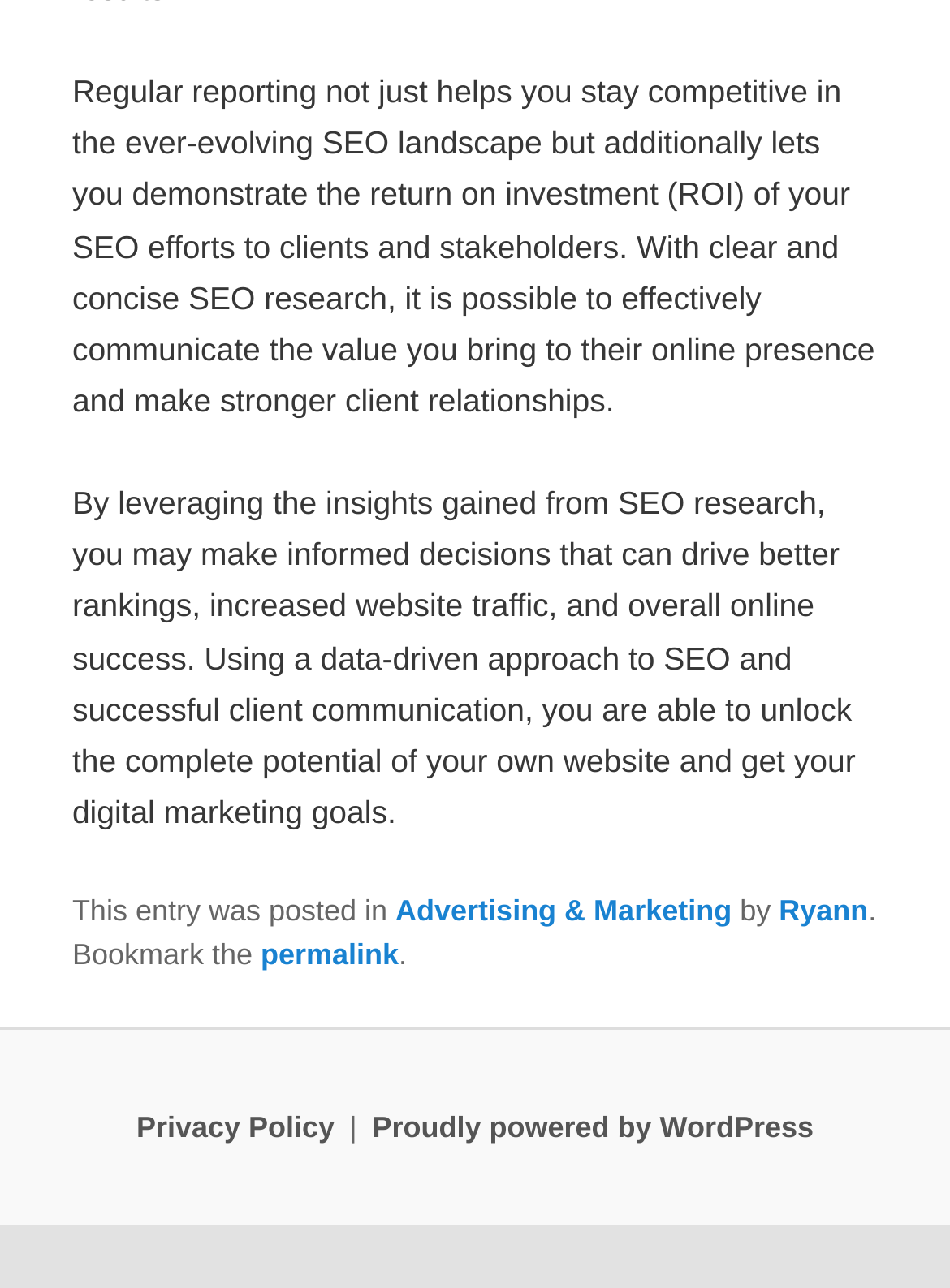Identify the bounding box coordinates for the UI element mentioned here: "Privacy Policy". Provide the coordinates as four float values between 0 and 1, i.e., [left, top, right, bottom].

[0.144, 0.862, 0.352, 0.888]